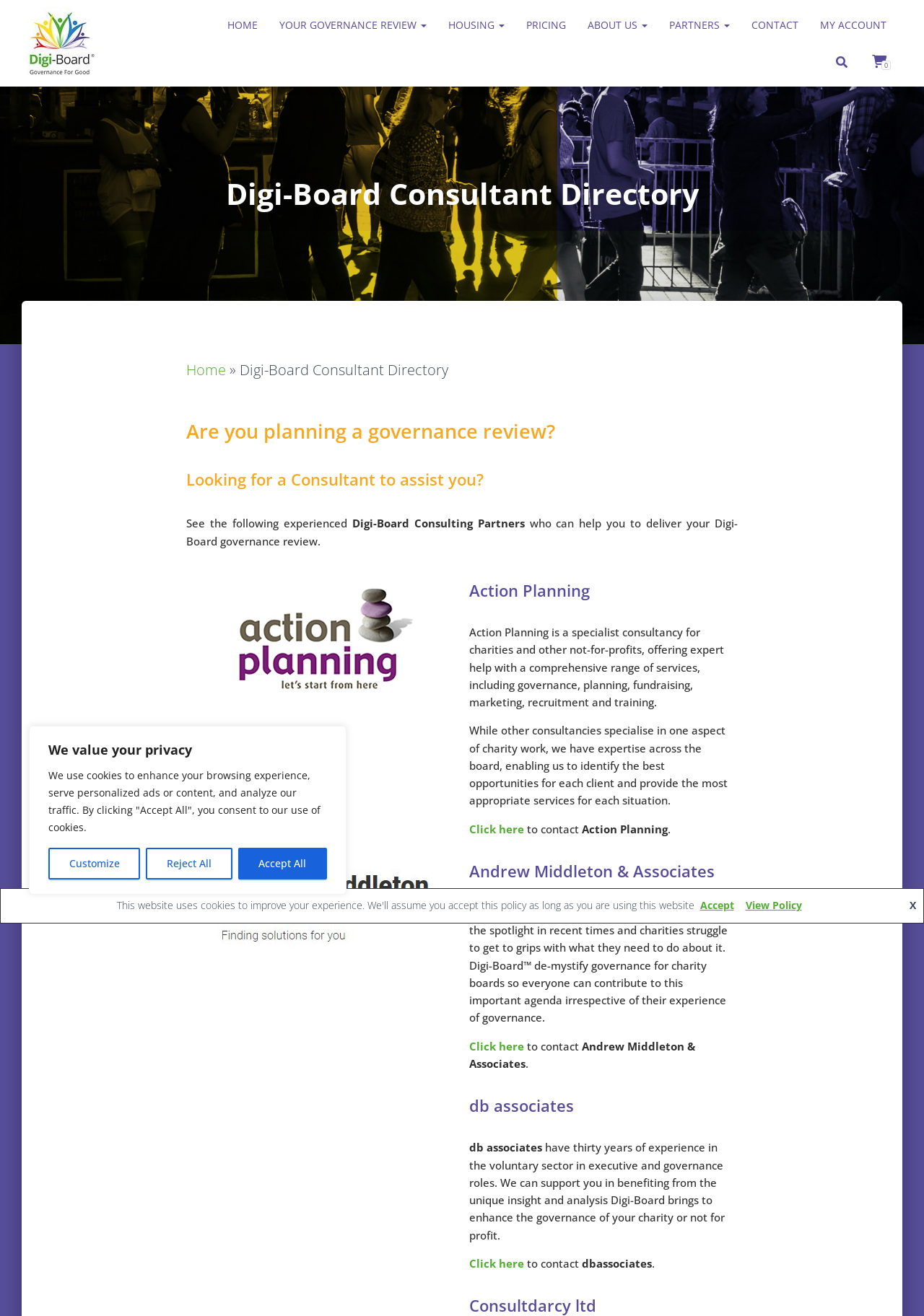Utilize the details in the image to give a detailed response to the question: What is the purpose of Digi-Board?

Based on the webpage, Digi-Board is a platform that works with trustees and boards of directors to deliver good governance practice, providing an online service supported by consultants experienced in charity, not-for-profit, housing, and healthcare sectors.